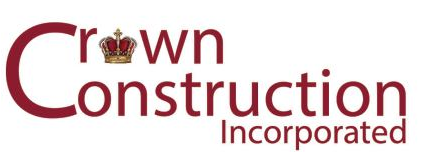Convey a detailed narrative of what is depicted in the image.

The image displays the logo of "Crown Construction Inc.", featuring the company name in a bold, elegant font. The word "Crown" is adorned with a stylized crown above it, emphasizing the brand's regal and high-quality image. The use of a burgundy color scheme conveys sophistication and professionalism. This logo represents the company’s focus on commercial construction and development services, reflecting its commitment to building success for its clients. The incorporation of the word "Incorporated" signifies its formal business status and dedication to providing comprehensive services in the construction industry.